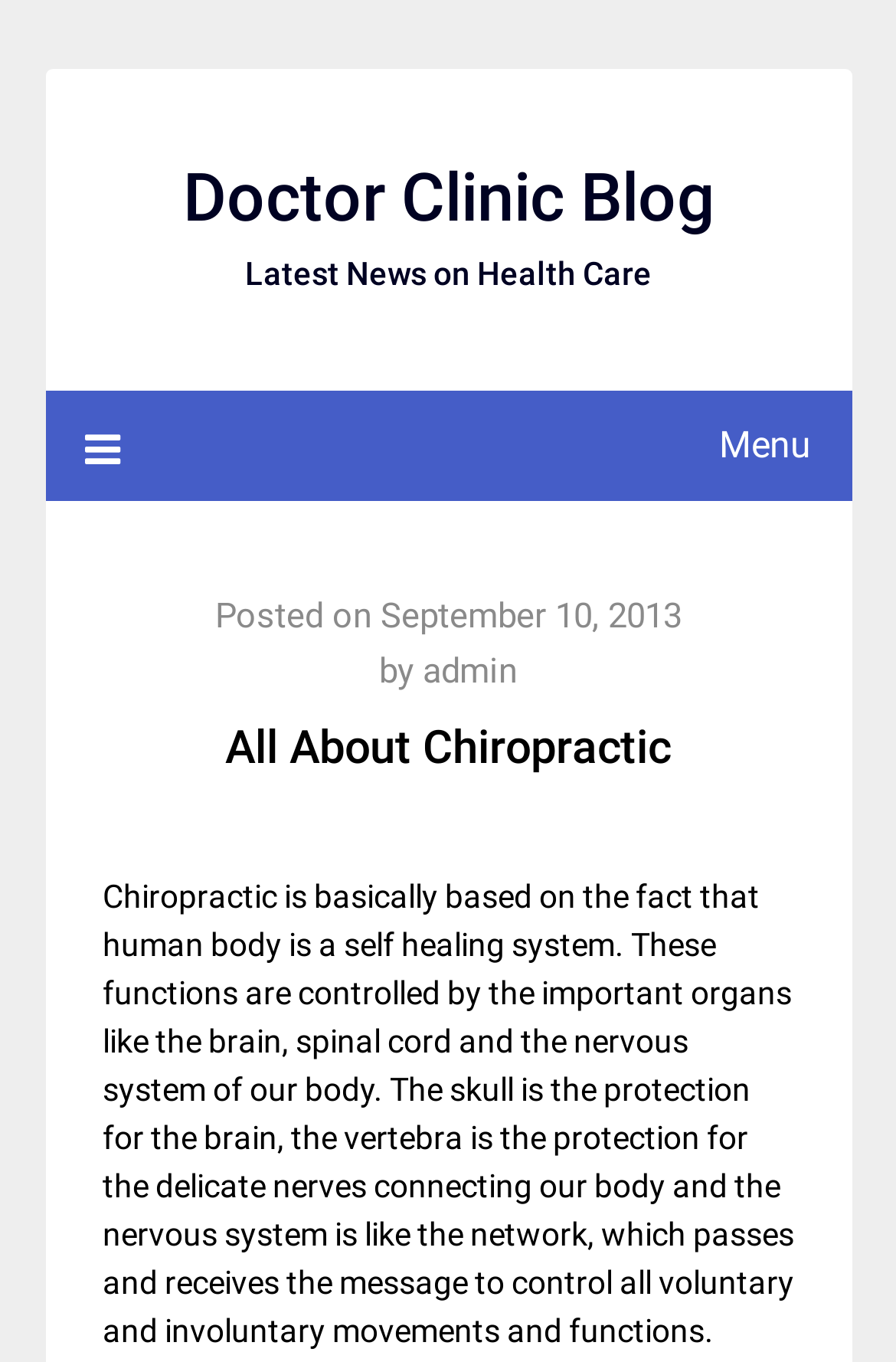Please find the bounding box for the UI element described by: "September 10, 2013March 15, 2014".

[0.424, 0.436, 0.76, 0.467]